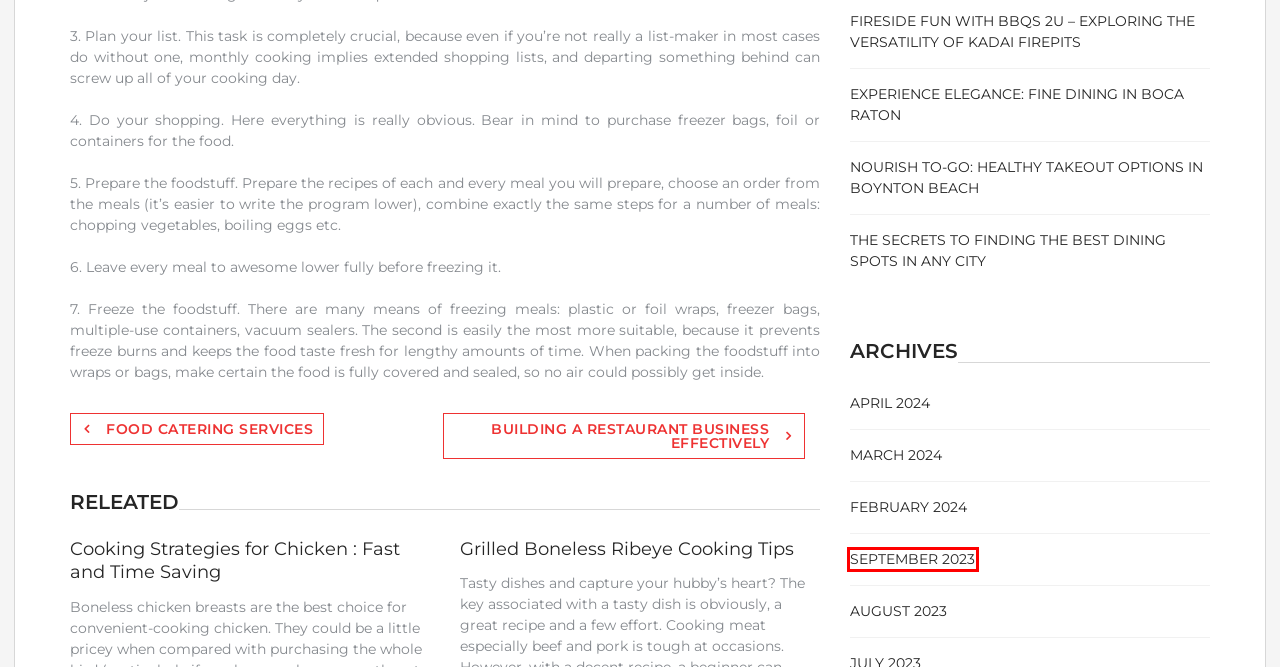A screenshot of a webpage is given, featuring a red bounding box around a UI element. Please choose the webpage description that best aligns with the new webpage after clicking the element in the bounding box. These are the descriptions:
A. Food Catering Services - Lua Restaurante - Cook healthy with recipes
B. Grilled Boneless Ribeye Cooking Tips - Lua Restaurante - Cook healthy with recipes
C. April, 2024 - Lua Restaurante - Cook healthy with recipes
D. August, 2023 - Lua Restaurante - Cook healthy with recipes
E. Building a Restaurant Business Effectively - Lua Restaurante - Cook healthy with recipes
F. March, 2024 - Lua Restaurante - Cook healthy with recipes
G. September, 2023 - Lua Restaurante - Cook healthy with recipes
H. February, 2024 - Lua Restaurante - Cook healthy with recipes

G